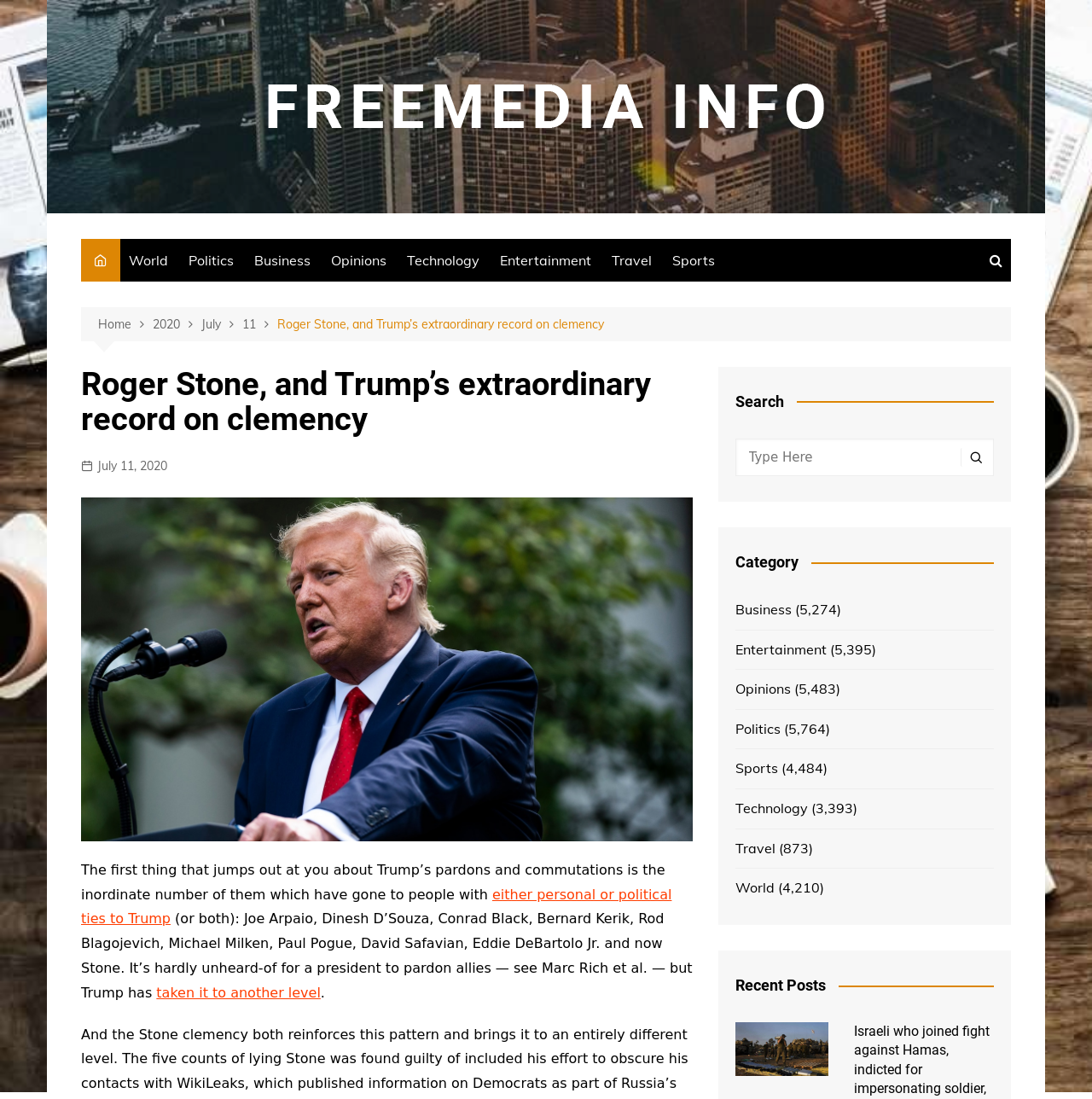Please specify the coordinates of the bounding box for the element that should be clicked to carry out this instruction: "Read the article about Roger Stone". The coordinates must be four float numbers between 0 and 1, formatted as [left, top, right, bottom].

[0.074, 0.334, 0.634, 0.398]